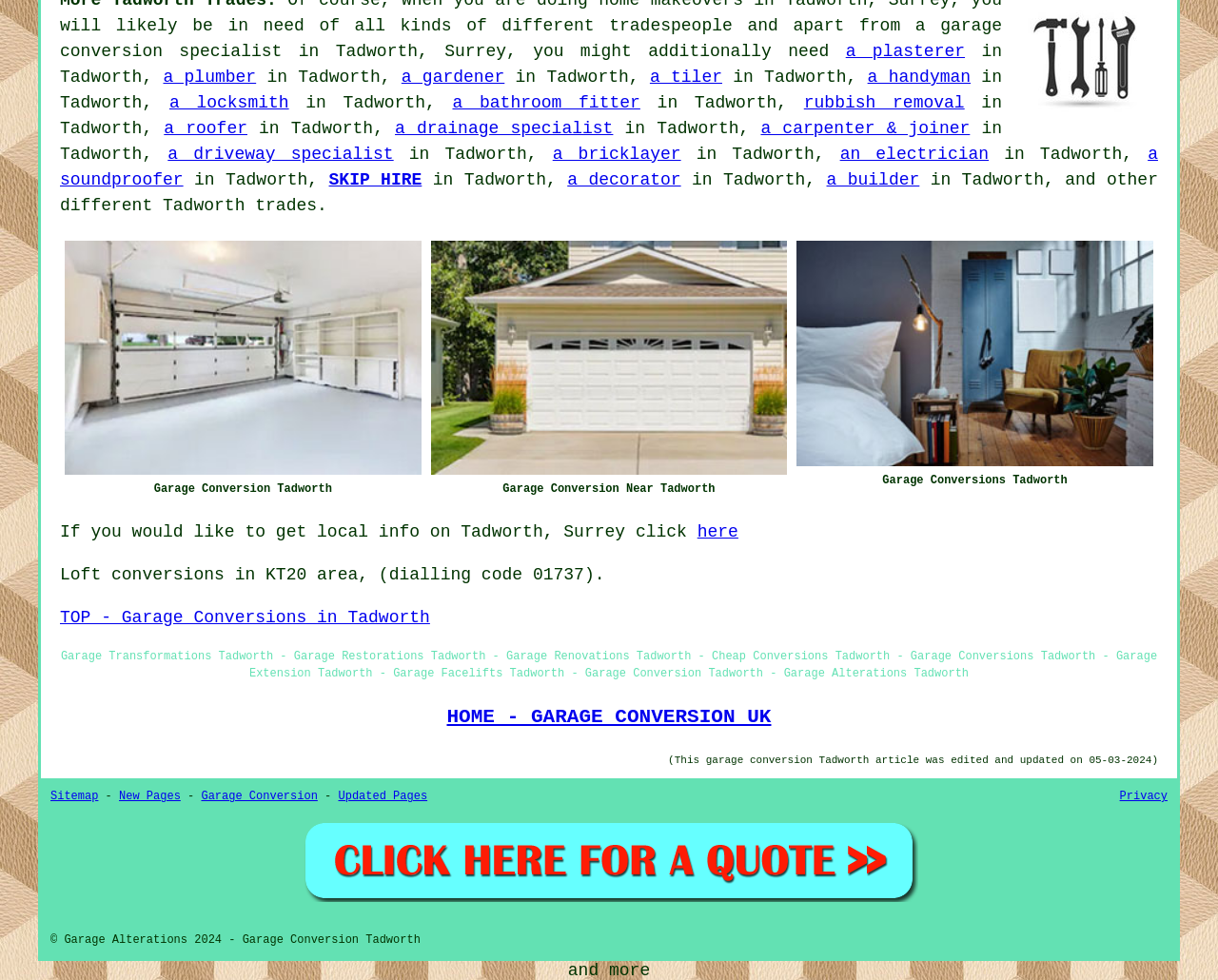Respond to the following question using a concise word or phrase: 
What type of service is being offered?

Garage Conversion